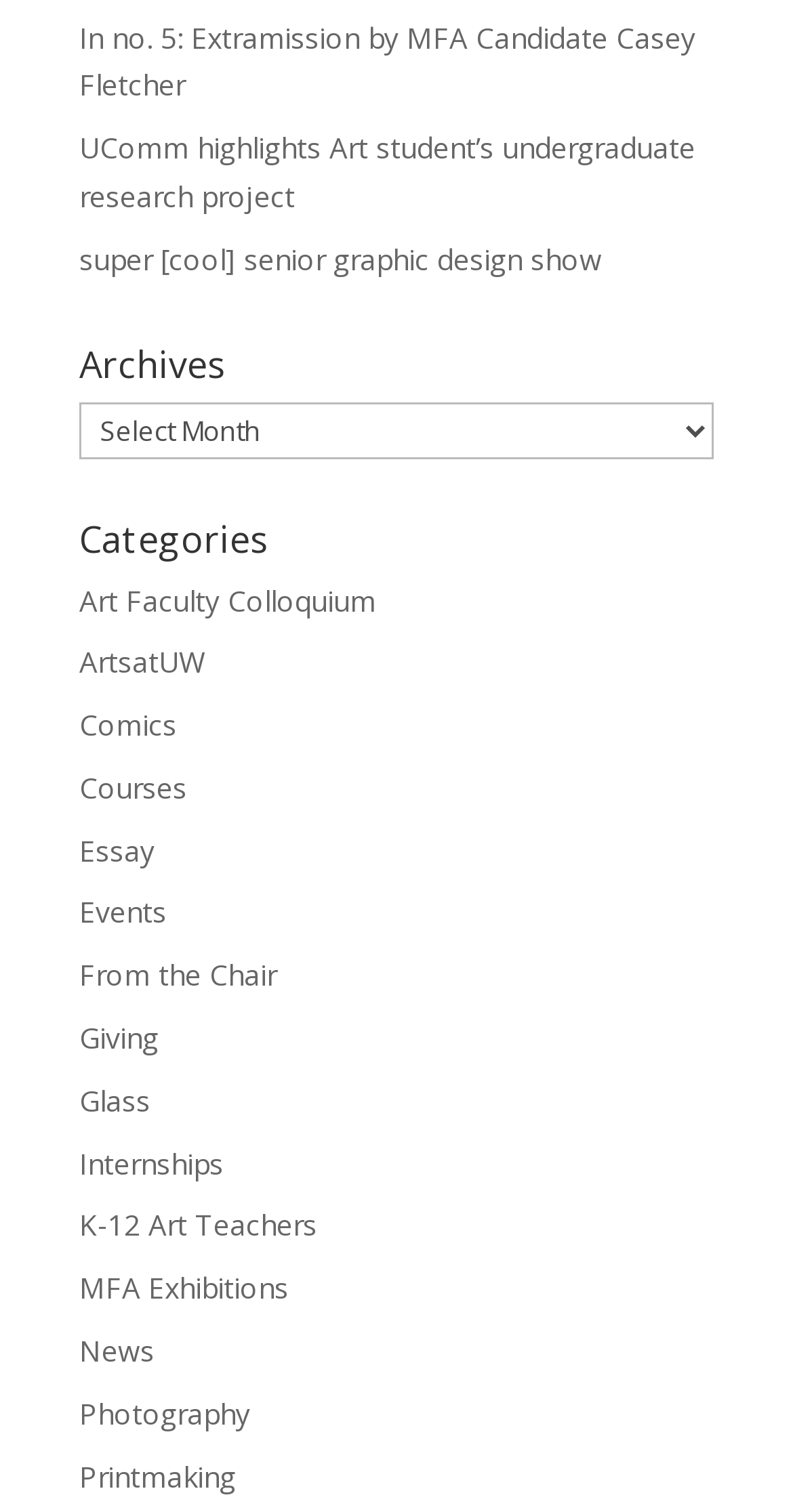Please find the bounding box coordinates (top-left x, top-left y, bottom-right x, bottom-right y) in the screenshot for the UI element described as follows: Glass

[0.1, 0.715, 0.19, 0.74]